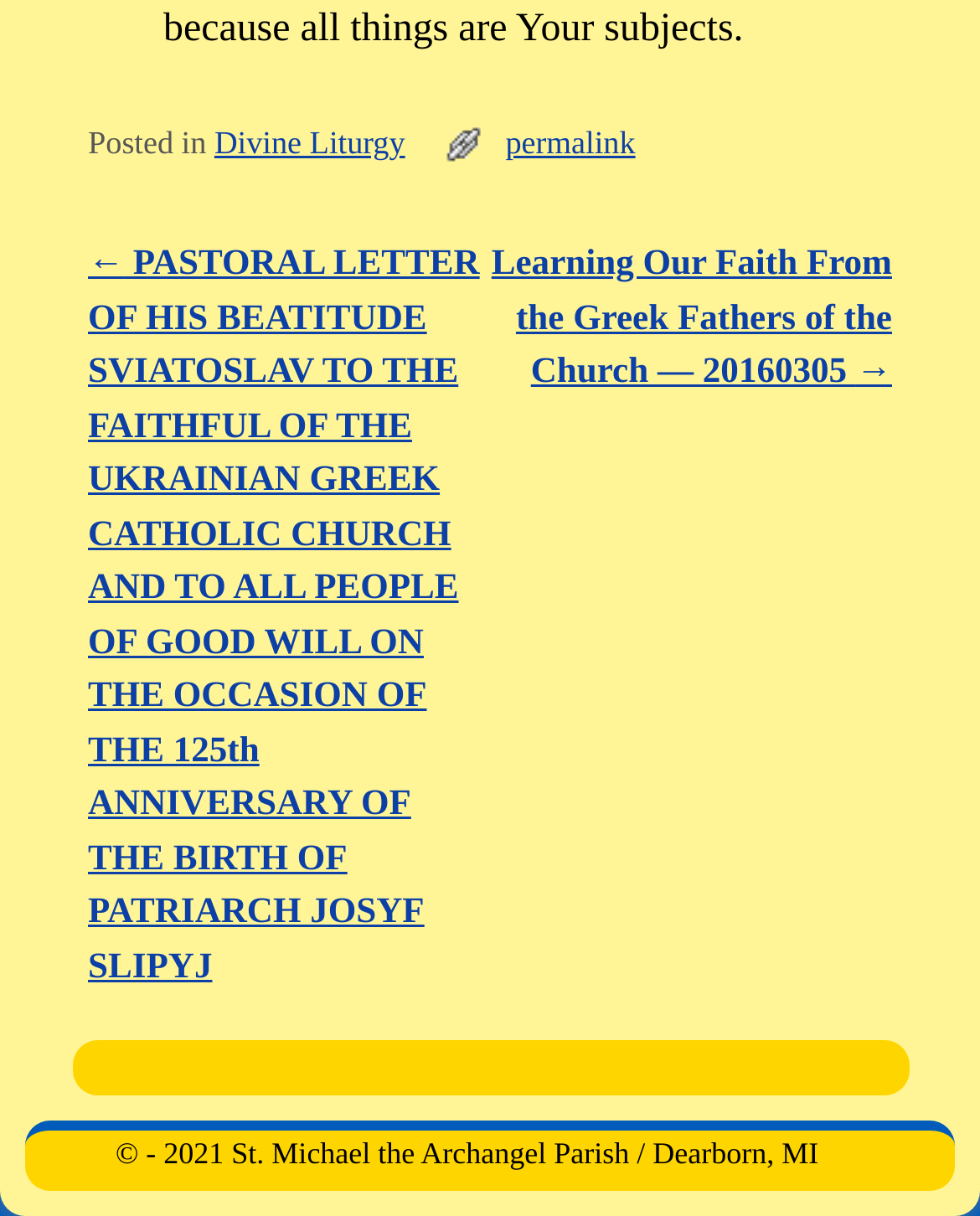What is the location of St. Michael the Archangel Parish?
Based on the screenshot, answer the question with a single word or phrase.

Dearborn, MI